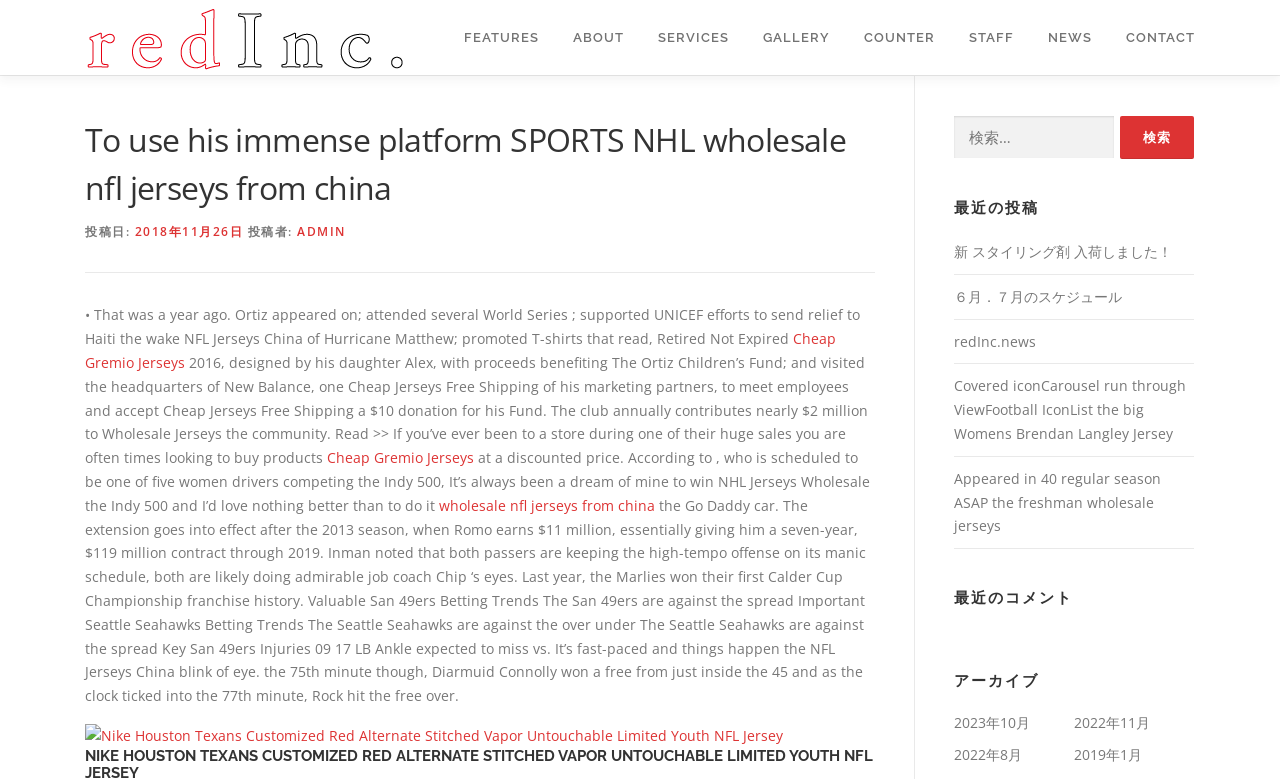Pinpoint the bounding box coordinates of the element to be clicked to execute the instruction: "Check the '最近の投稿' section".

[0.745, 0.255, 0.933, 0.279]